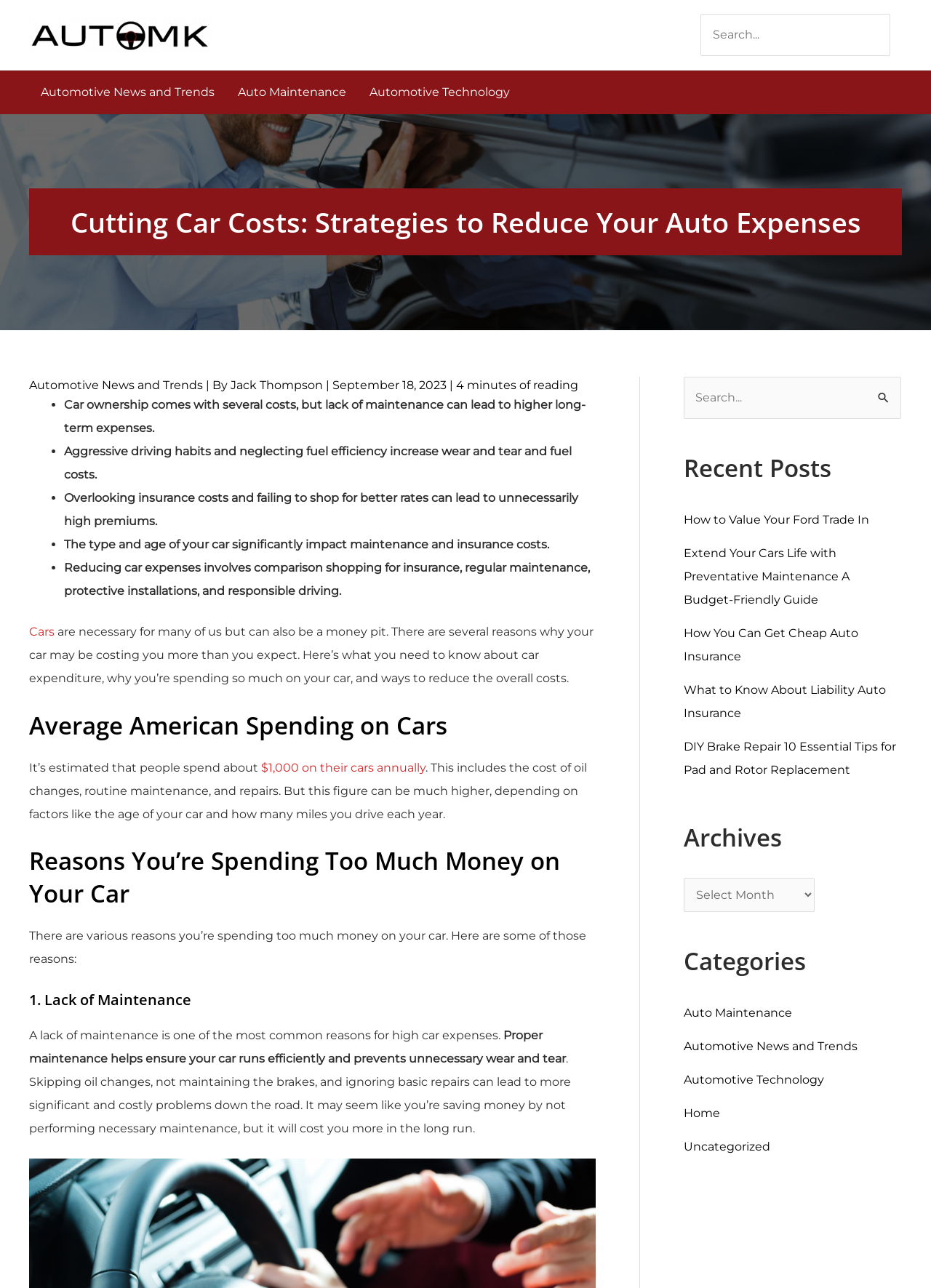From the element description: "Uncategorized", extract the bounding box coordinates of the UI element. The coordinates should be expressed as four float numbers between 0 and 1, in the order [left, top, right, bottom].

[0.734, 0.885, 0.827, 0.896]